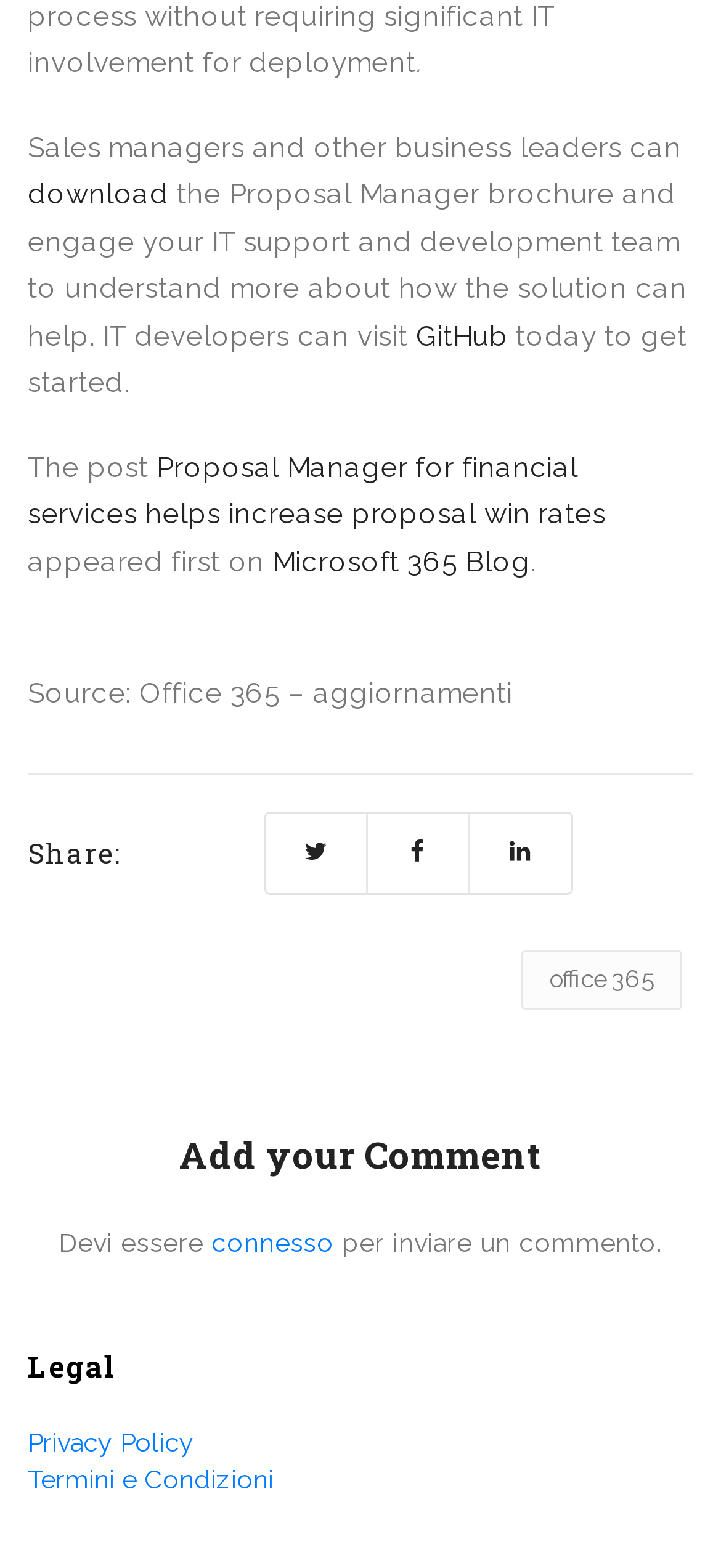Identify the bounding box coordinates necessary to click and complete the given instruction: "Click on 'HELL YEAH!!!'".

None